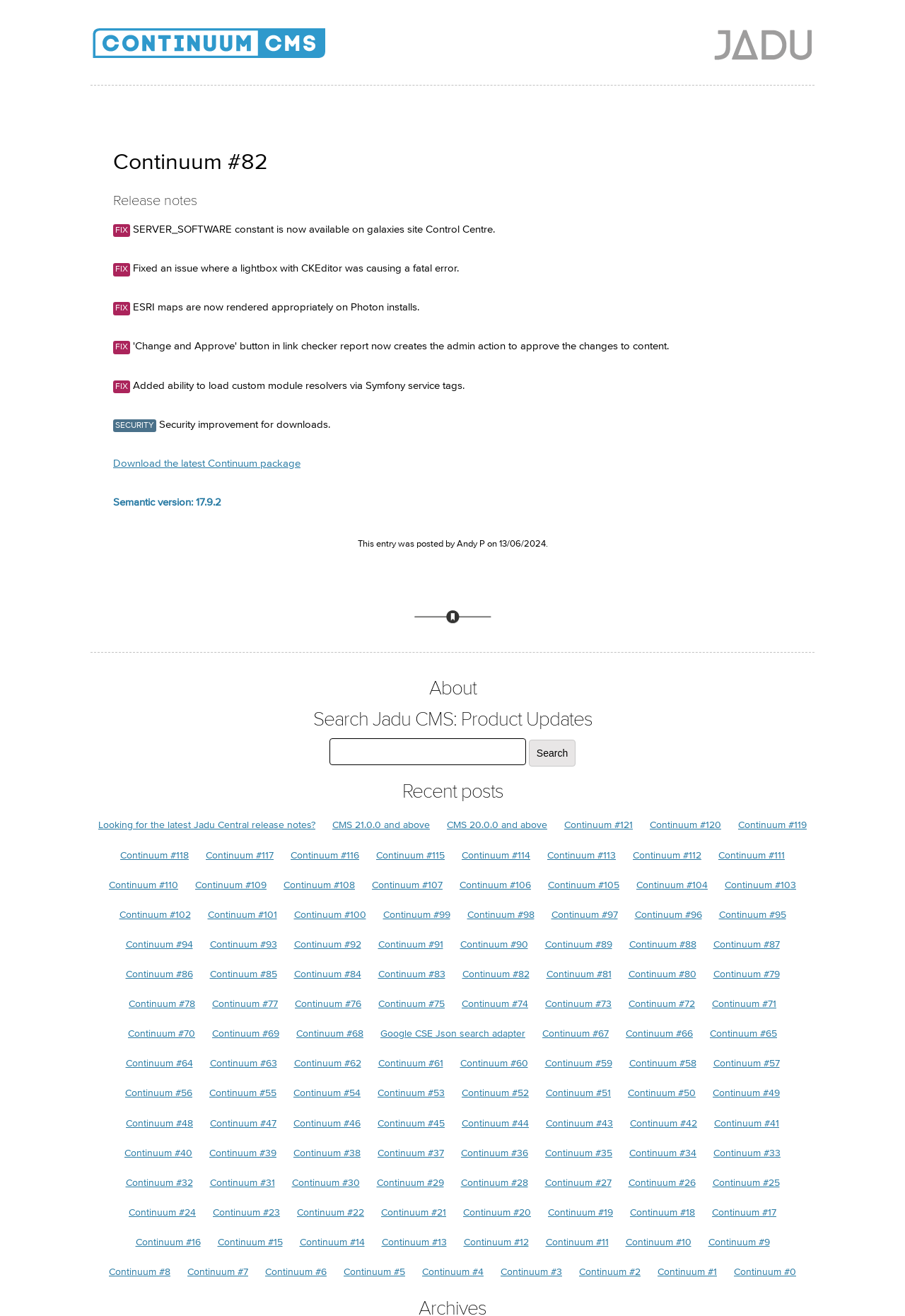How many links are there in the 'Recent posts' section?
Deliver a detailed and extensive answer to the question.

I counted the number of links in the 'Recent posts' section by looking at the links with text 'Continuum #...' and found that there are 30 links in total.